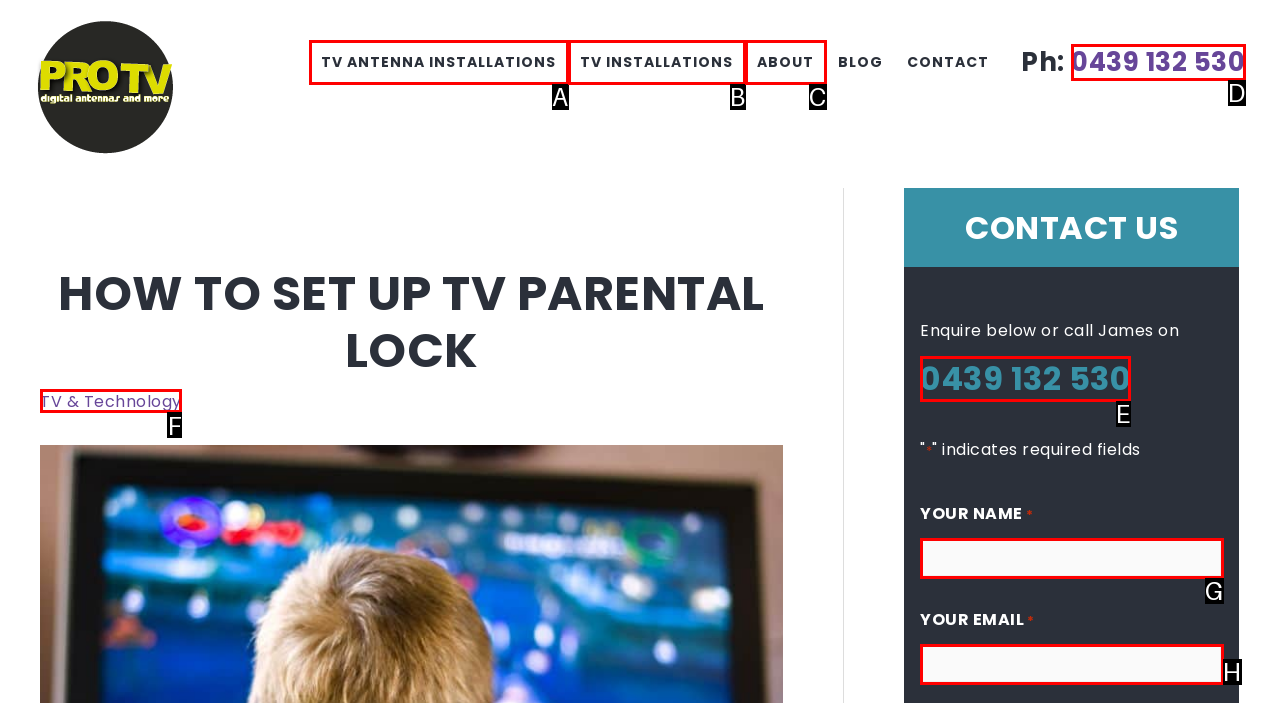To complete the instruction: Call the phone number, which HTML element should be clicked?
Respond with the option's letter from the provided choices.

D